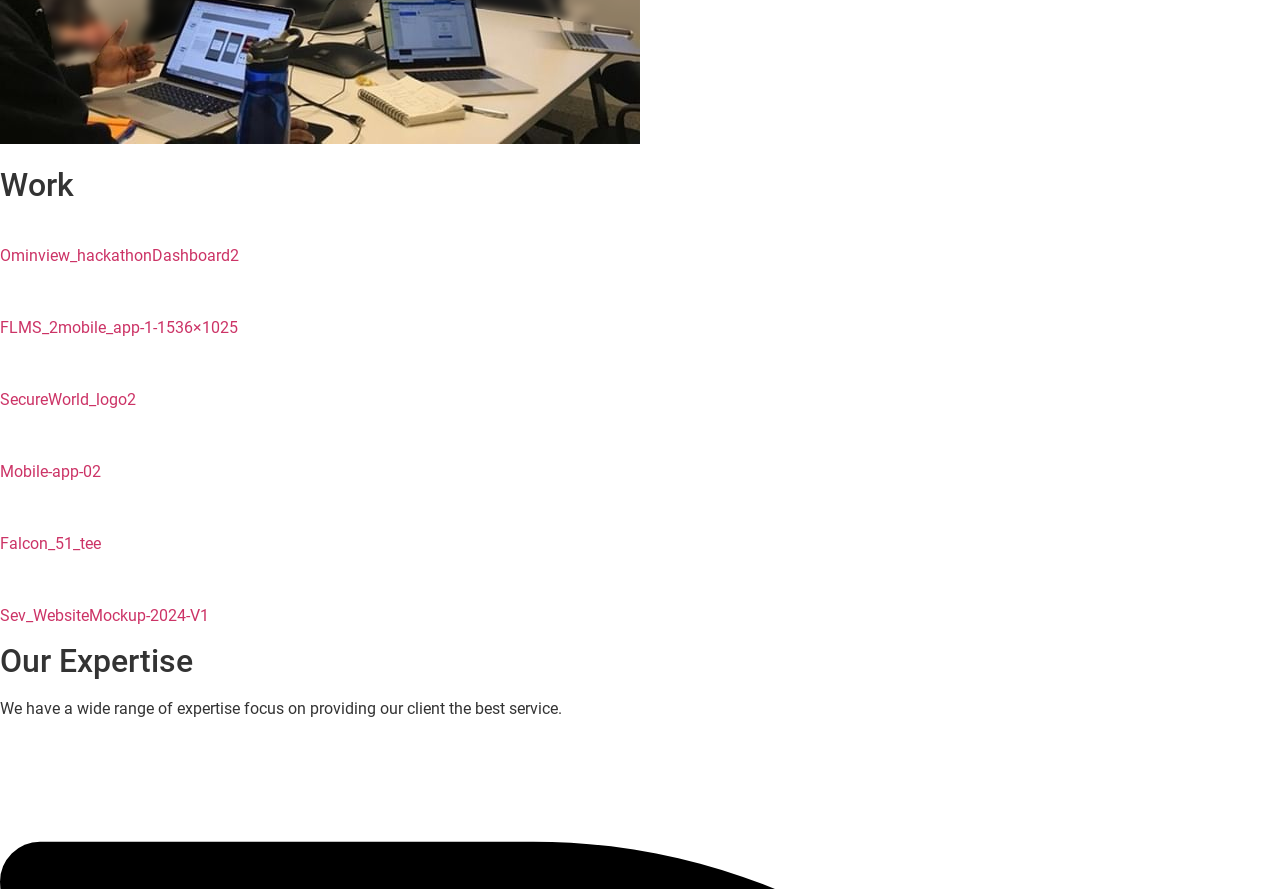What is the main focus of the expertise mentioned?
Provide a concise answer using a single word or phrase based on the image.

Providing best service